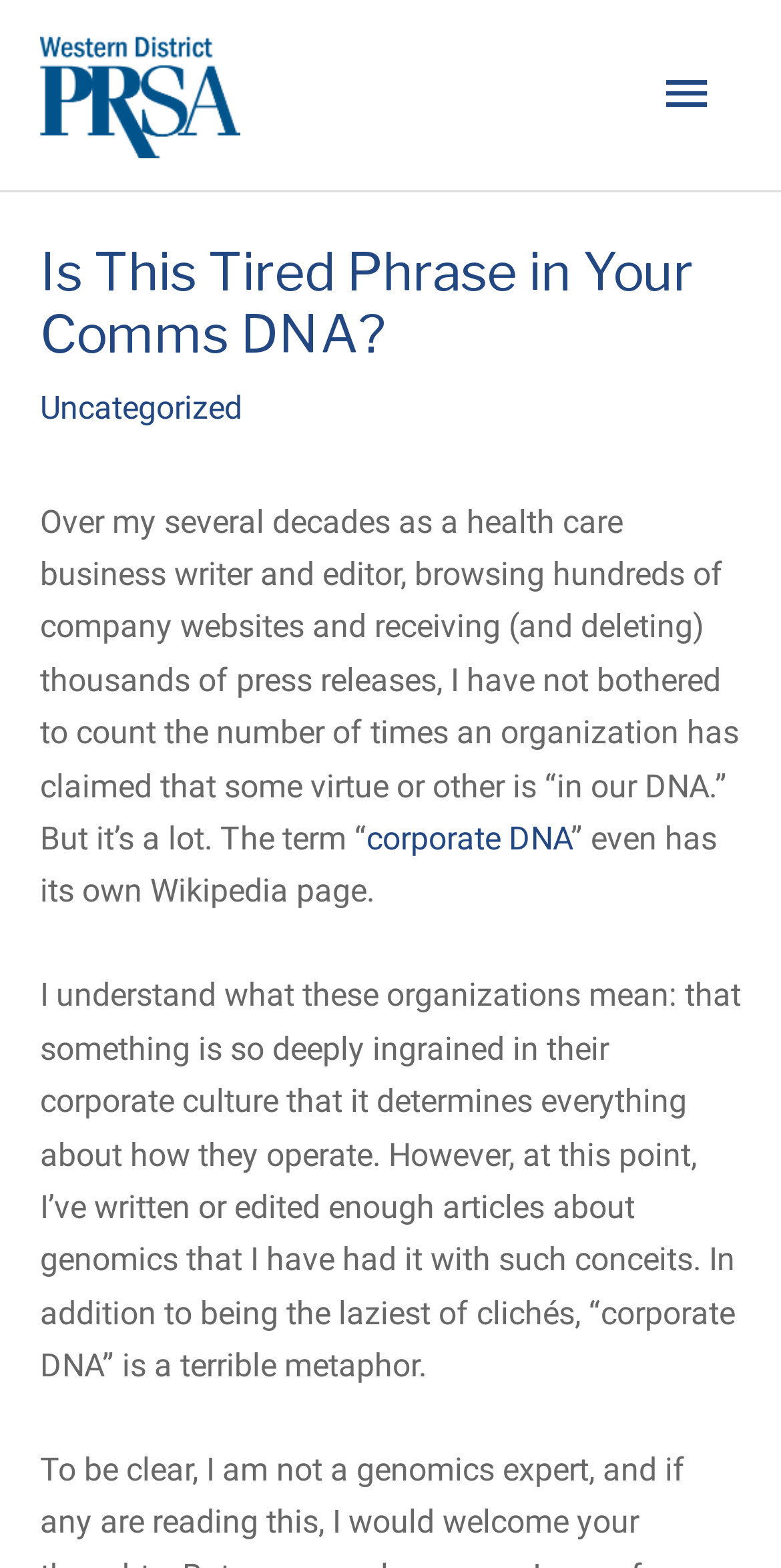Using the provided element description: "alt="PRSA Western District"", identify the bounding box coordinates. The coordinates should be four floats between 0 and 1 in the order [left, top, right, bottom].

[0.051, 0.047, 0.308, 0.071]